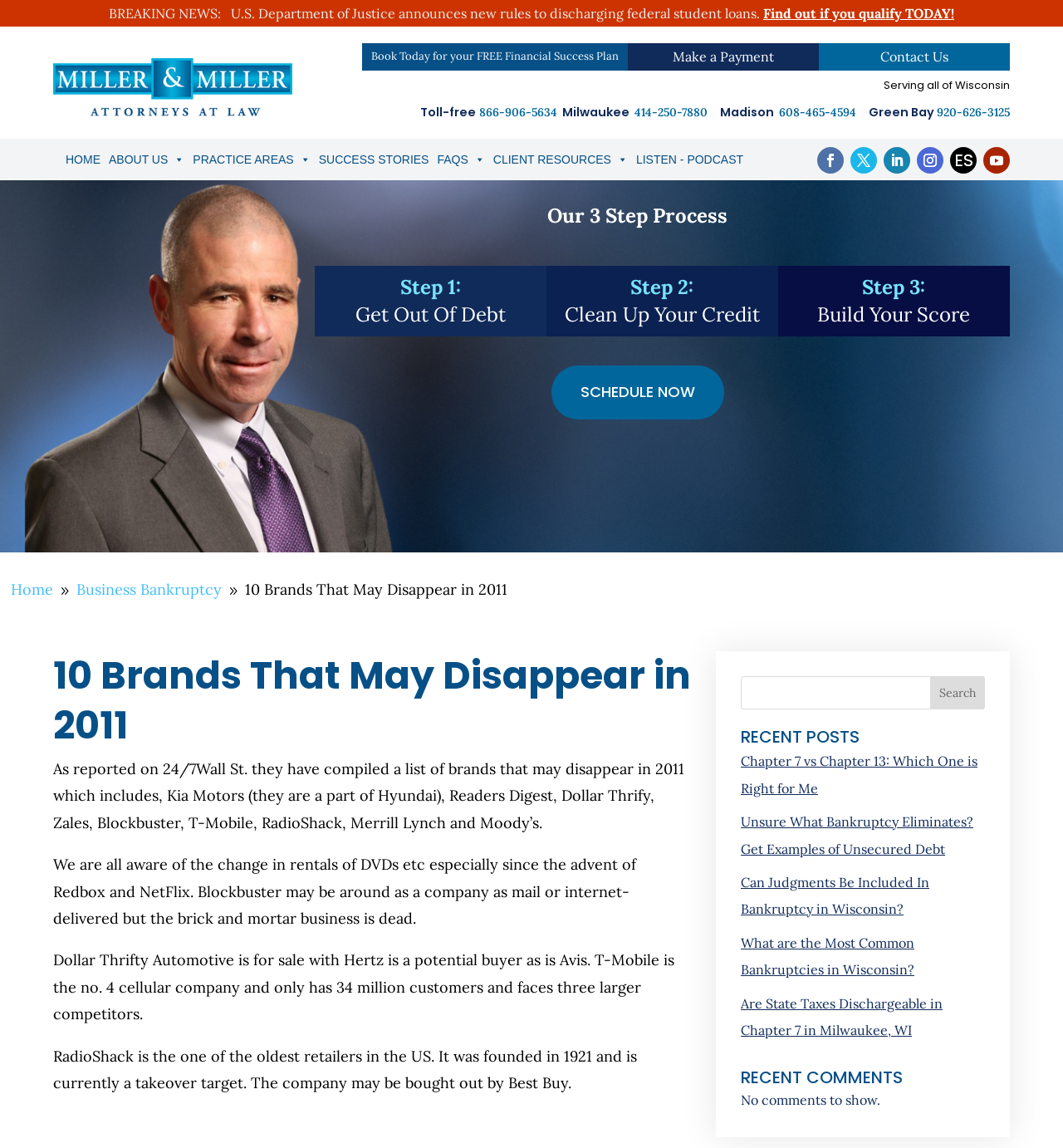Please reply to the following question using a single word or phrase: 
What is the process mentioned on the webpage?

3 Step Process